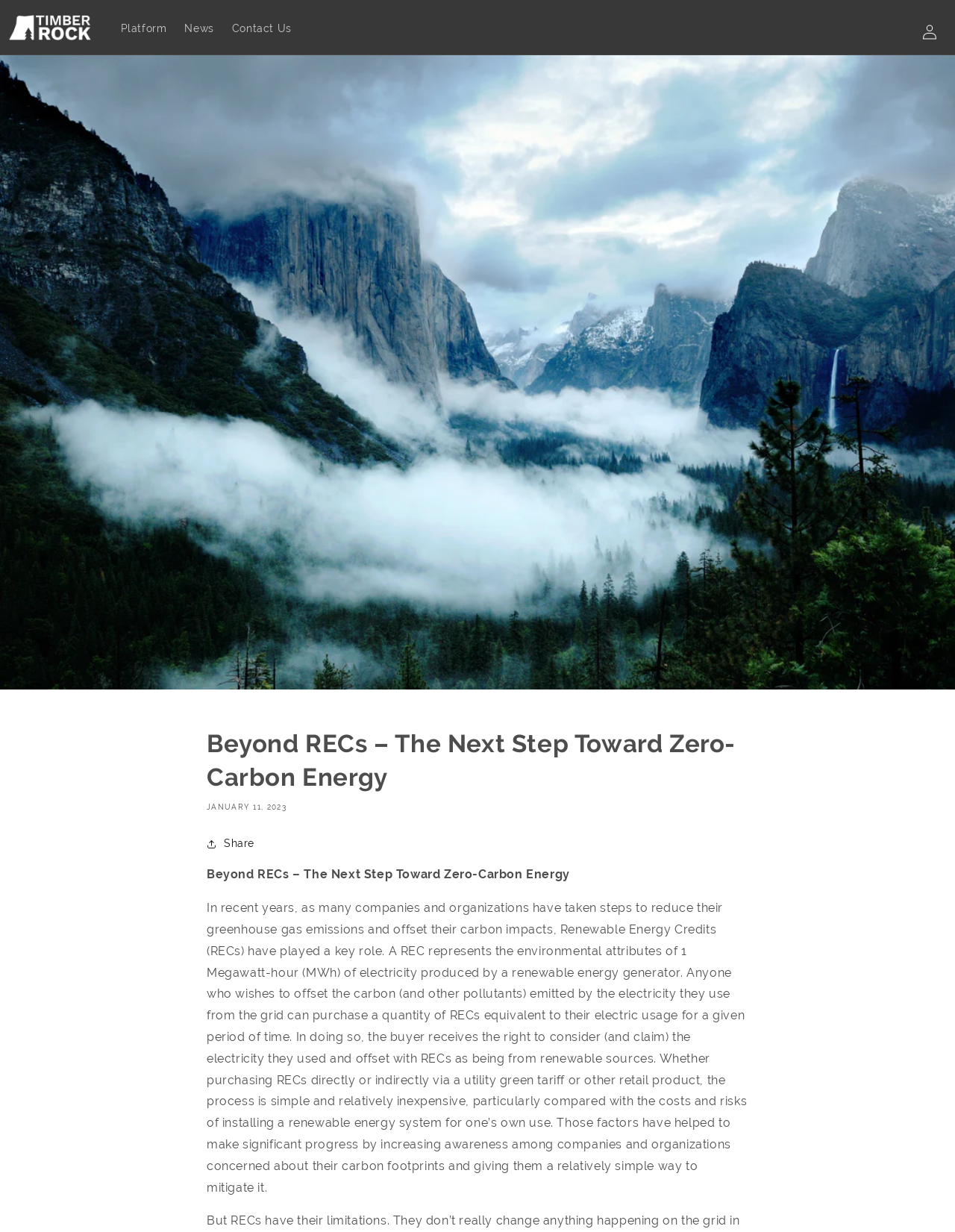Find the coordinates for the bounding box of the element with this description: "News".

[0.184, 0.011, 0.233, 0.041]